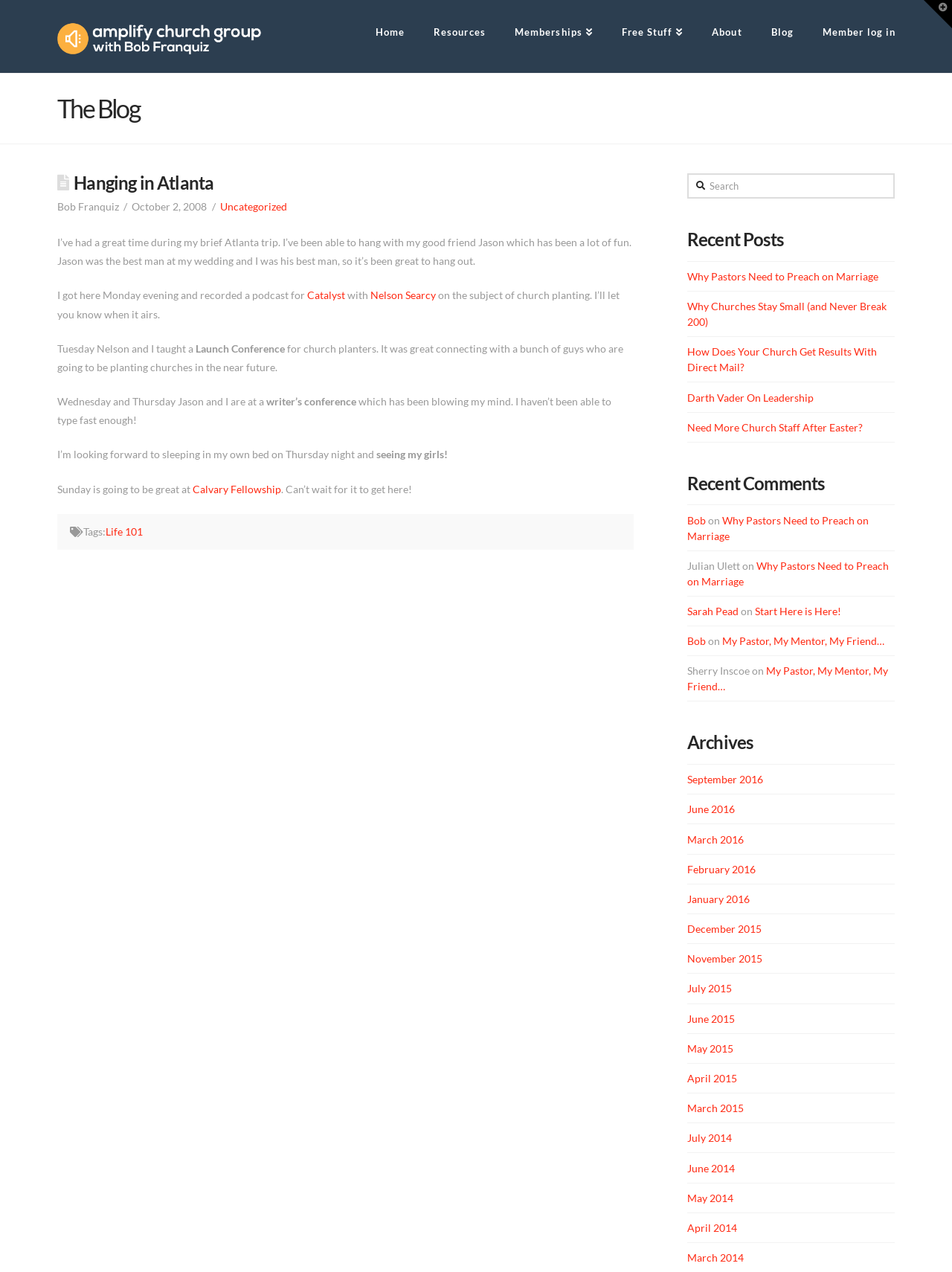Who wrote the blog post?
Based on the visual information, provide a detailed and comprehensive answer.

I found the answer by examining the static text element with the text 'Bob Franquiz' which is located near the top of the blog post, indicating that it is the author's name.